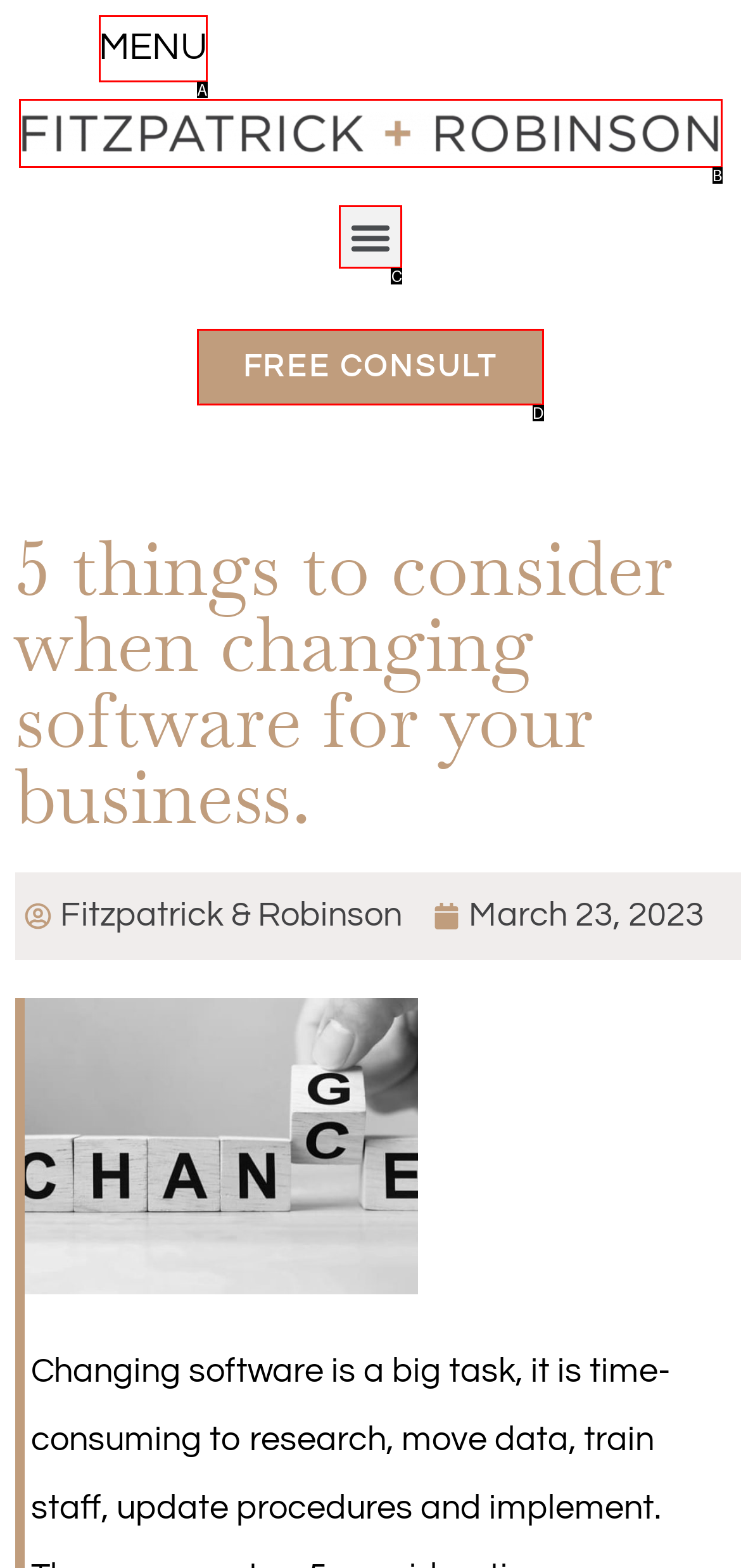Identify the letter of the UI element that fits the description: Menu
Respond with the letter of the option directly.

C